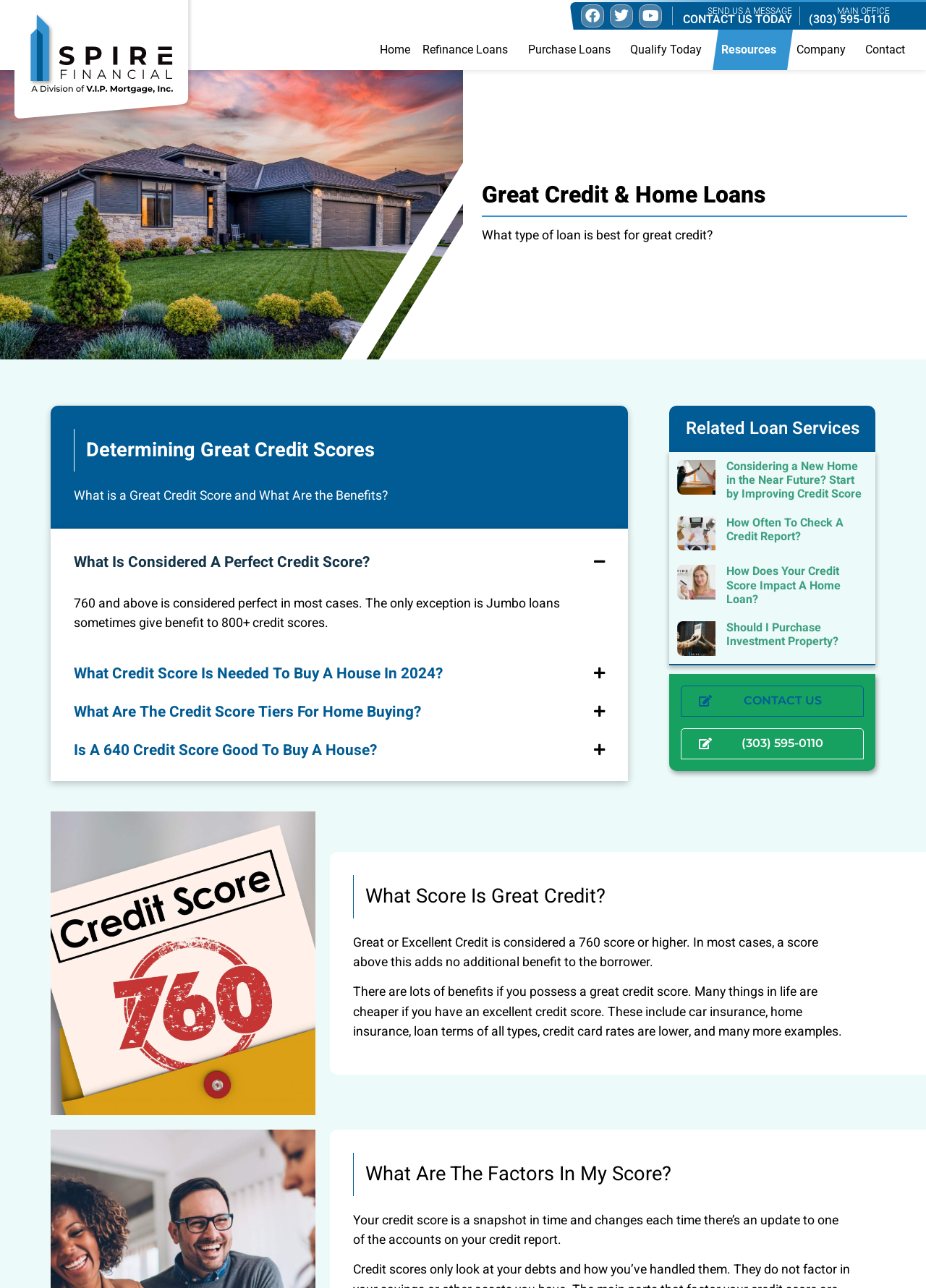Locate the headline of the webpage and generate its content.

Great Credit & Home Loans